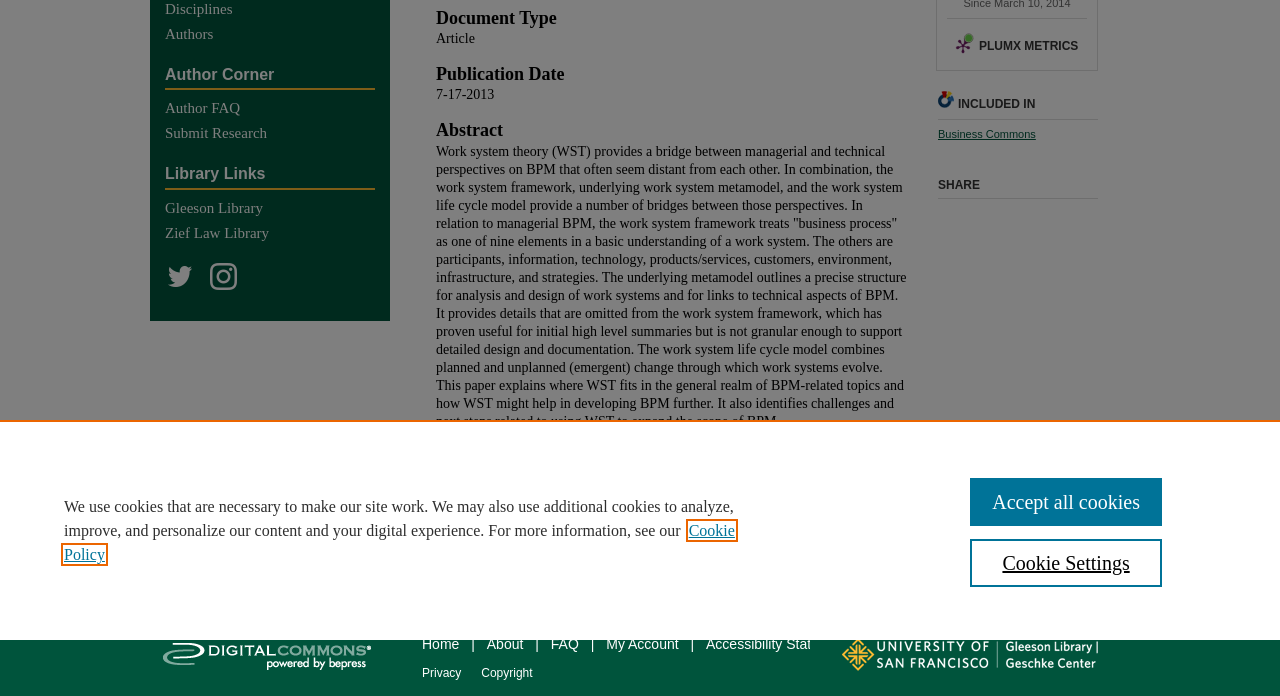Determine the bounding box coordinates in the format (top-left x, top-left y, bottom-right x, bottom-right y). Ensure all values are floating point numbers between 0 and 1. Identify the bounding box of the UI element described by: around

None